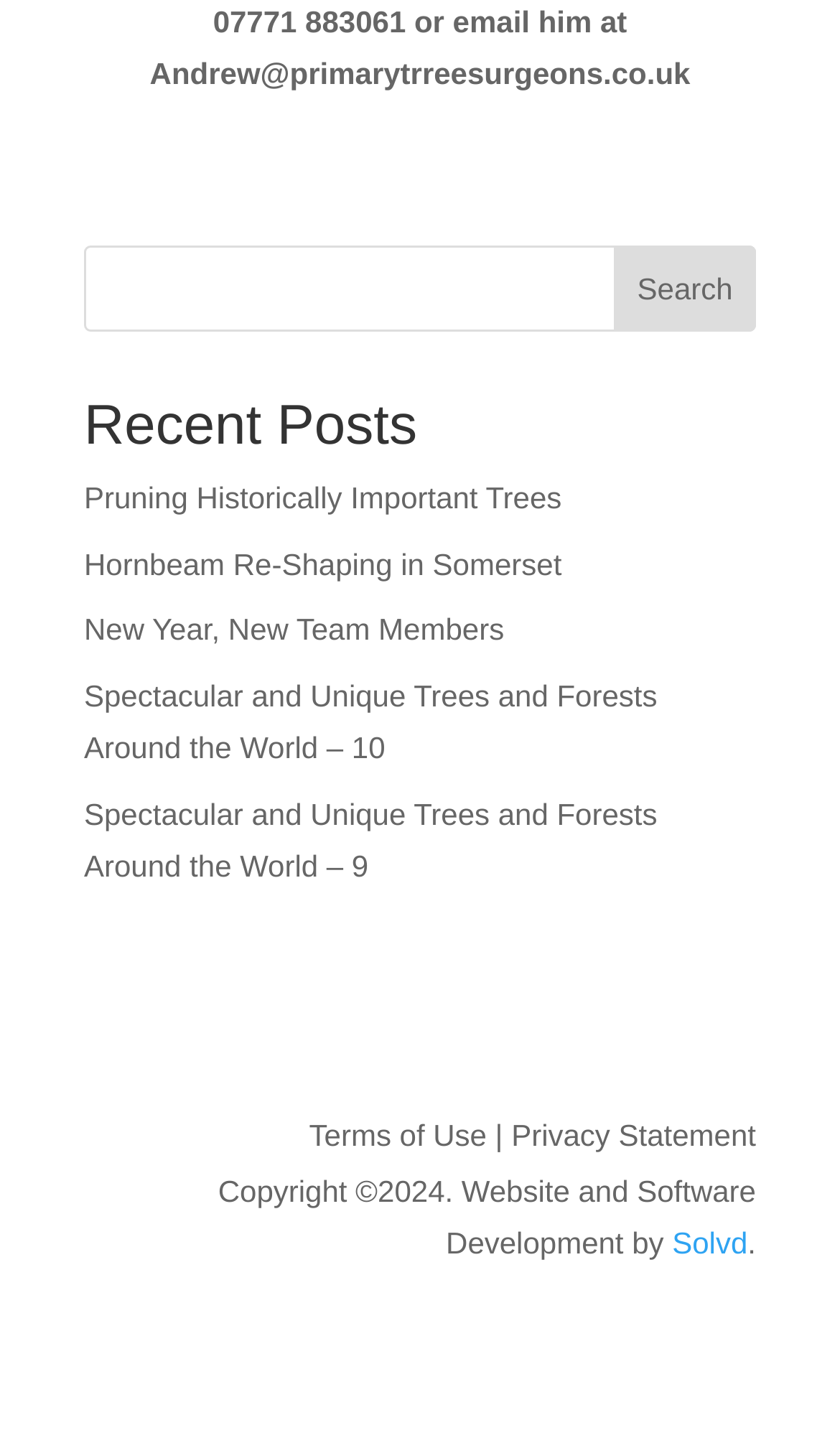What is the name of the company that developed the website?
Based on the image, provide a one-word or brief-phrase response.

Solvd